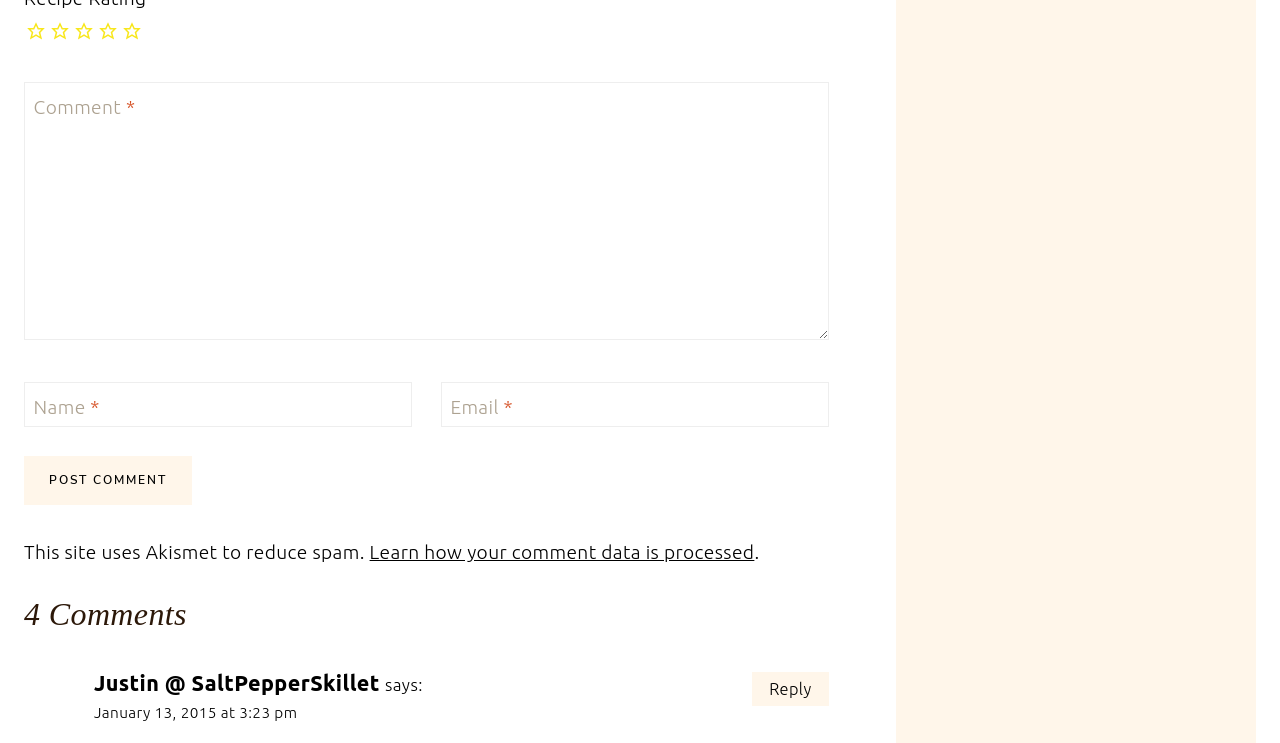What is the purpose of the 'Post Comment' button? Based on the screenshot, please respond with a single word or phrase.

Submit comment